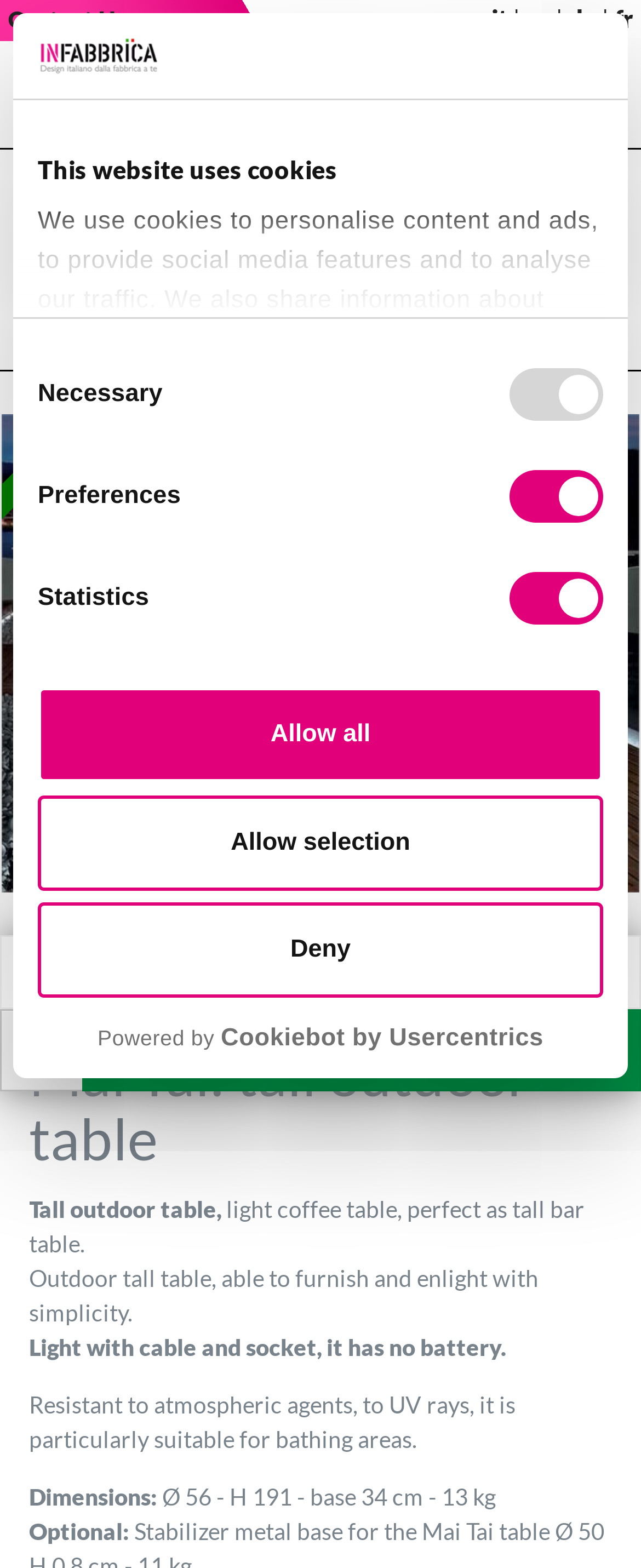Give a succinct answer to this question in a single word or phrase: 
What is the name of the outdoor table?

Mai Tai